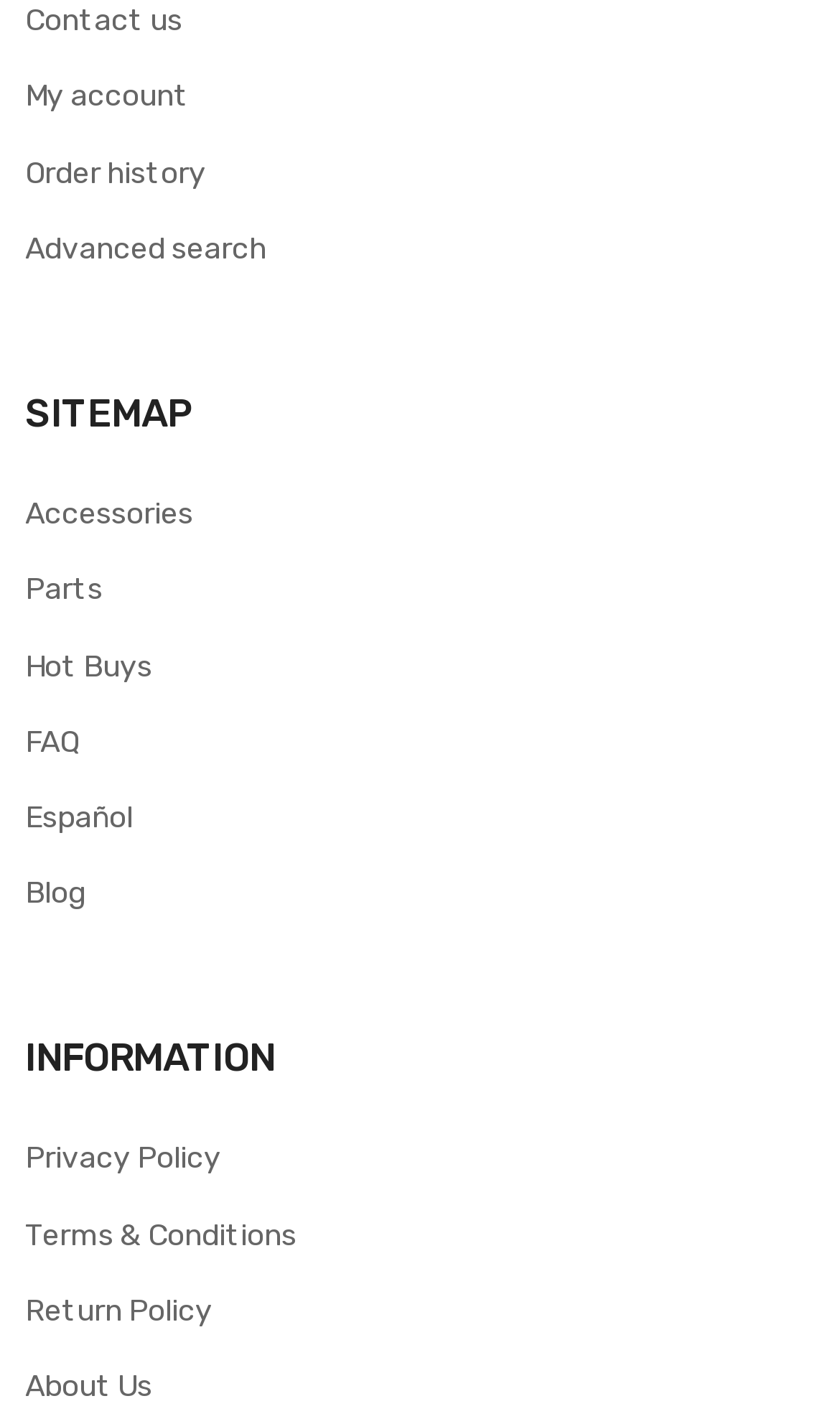Indicate the bounding box coordinates of the element that must be clicked to execute the instruction: "View my account". The coordinates should be given as four float numbers between 0 and 1, i.e., [left, top, right, bottom].

[0.03, 0.051, 0.225, 0.086]